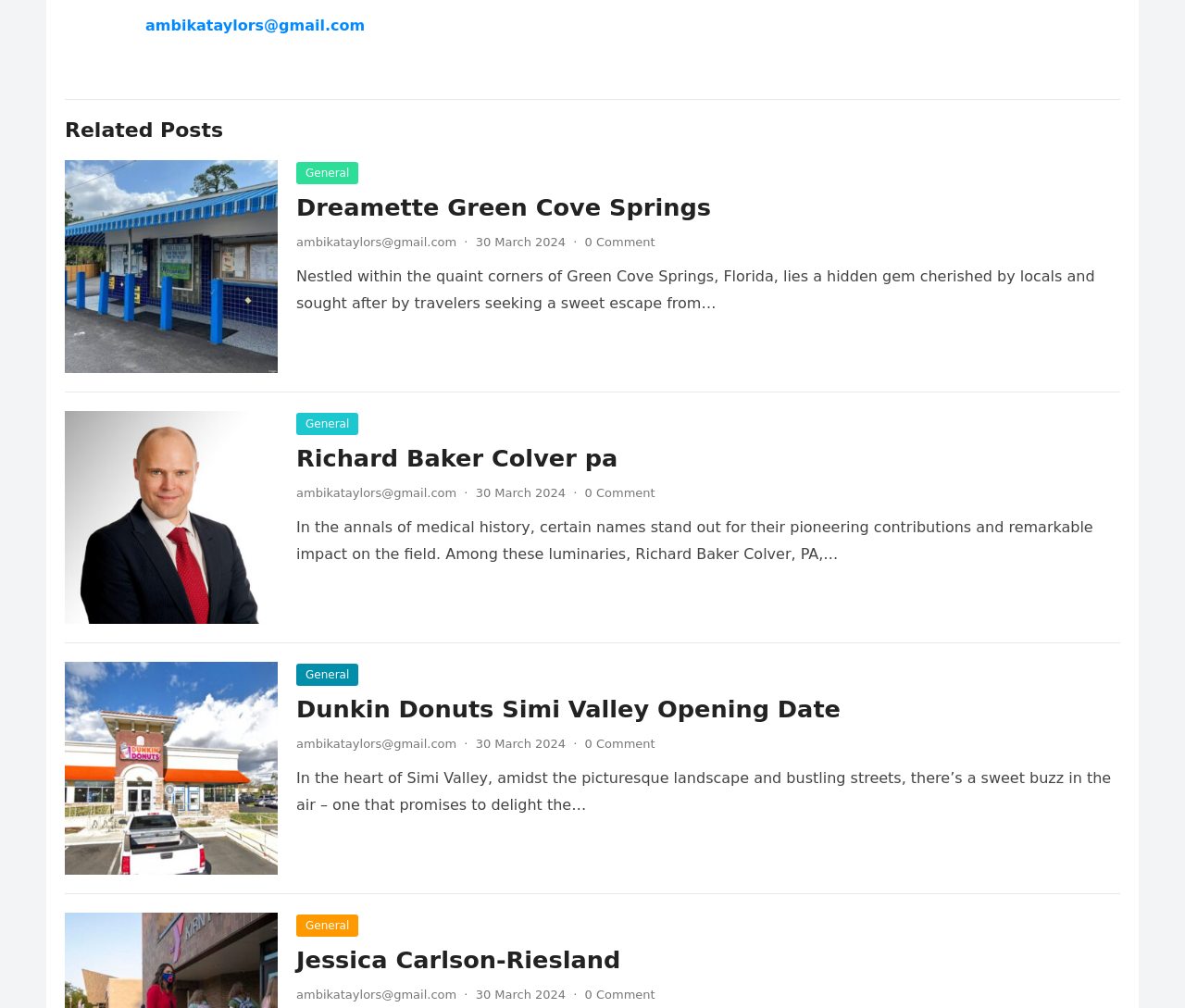Please give a succinct answer using a single word or phrase:
How many related posts are there?

4